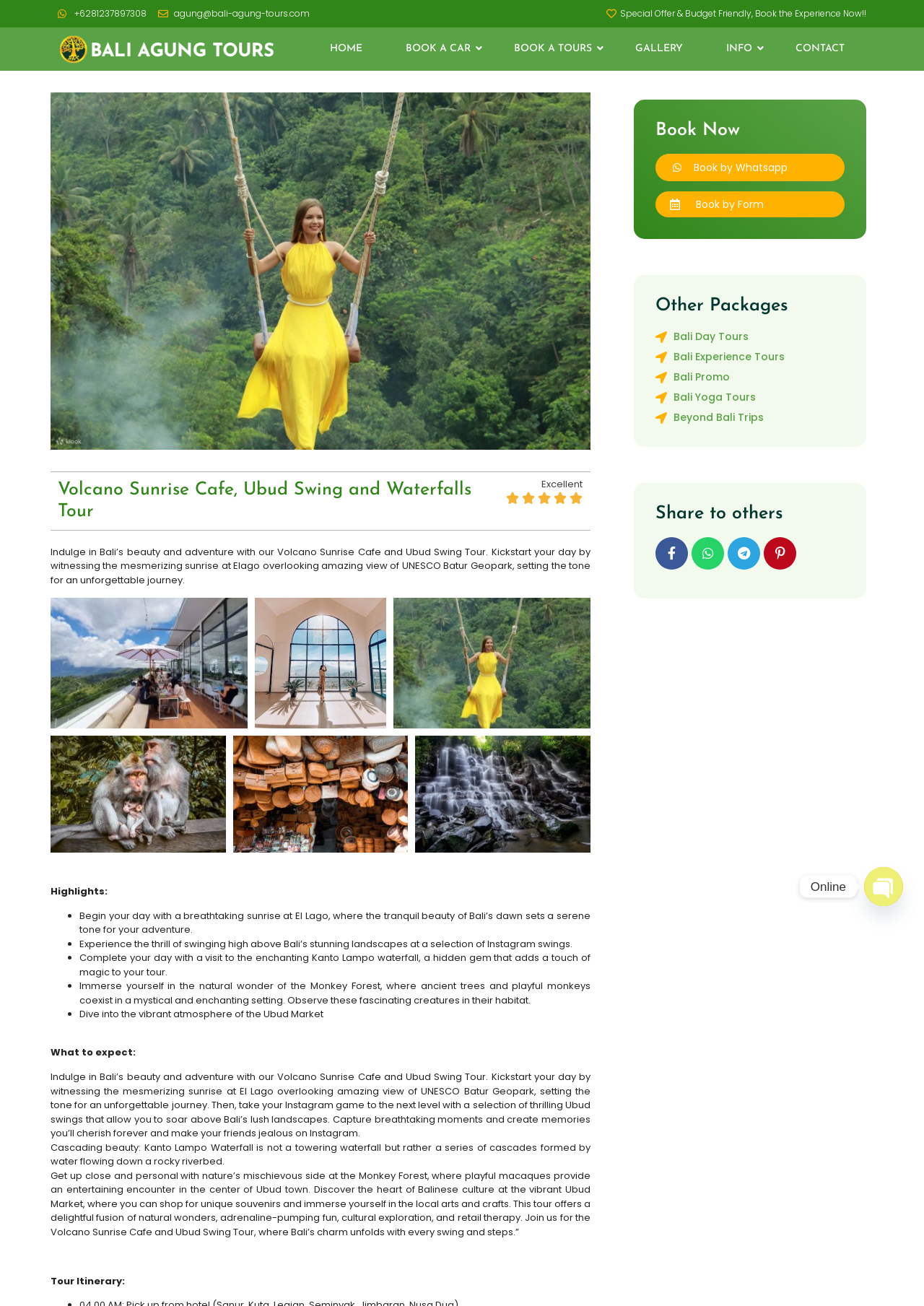Answer the question in a single word or phrase:
How many Instagram swings are included in the tour?

a selection